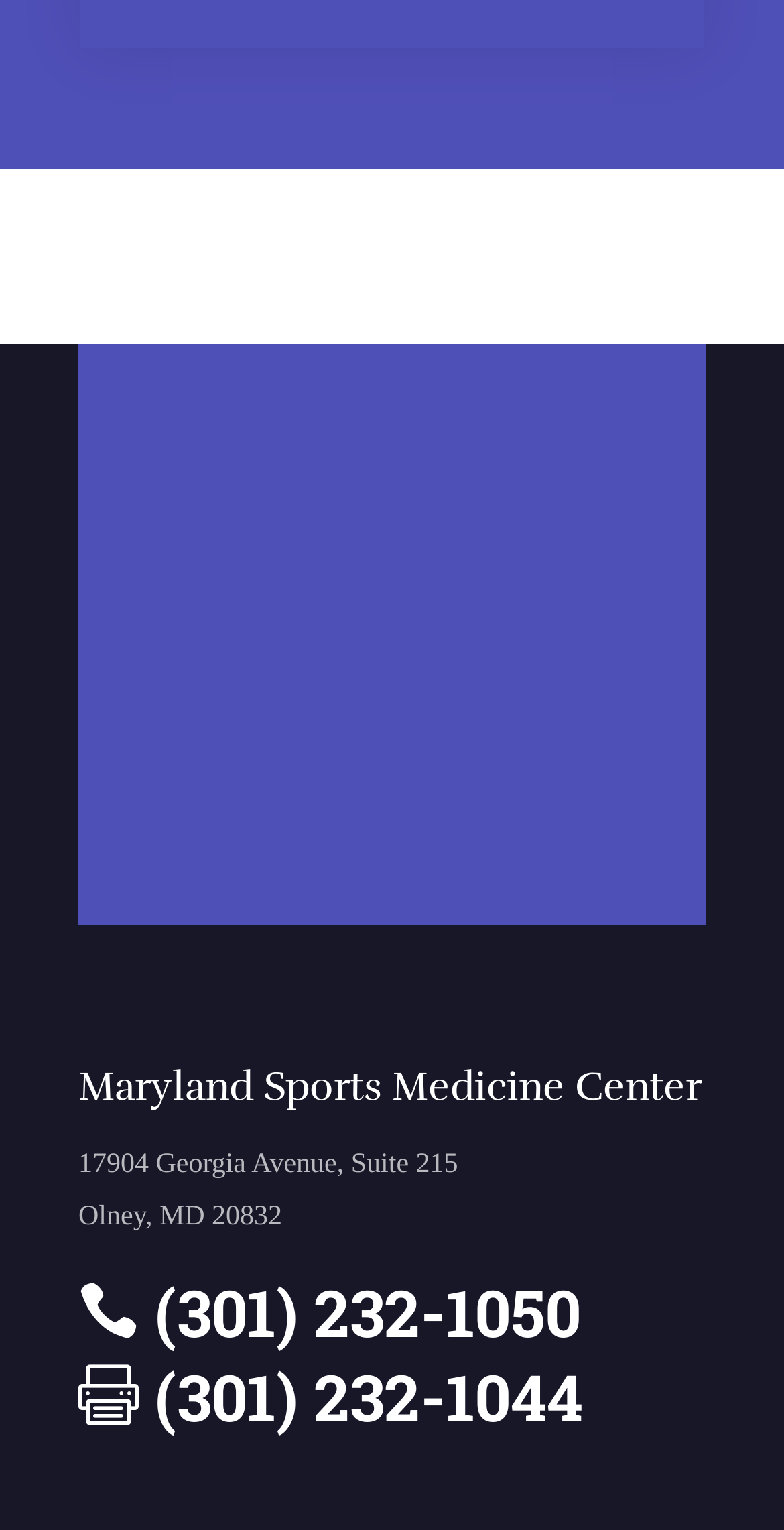What is the office phone number?
Using the image, provide a detailed and thorough answer to the question.

The office phone number can be found in the top section of the webpage, where it is listed as '(301) 232-1050' next to the 'Office' heading, and also at the bottom of the page as ' (301) 232-1050'.